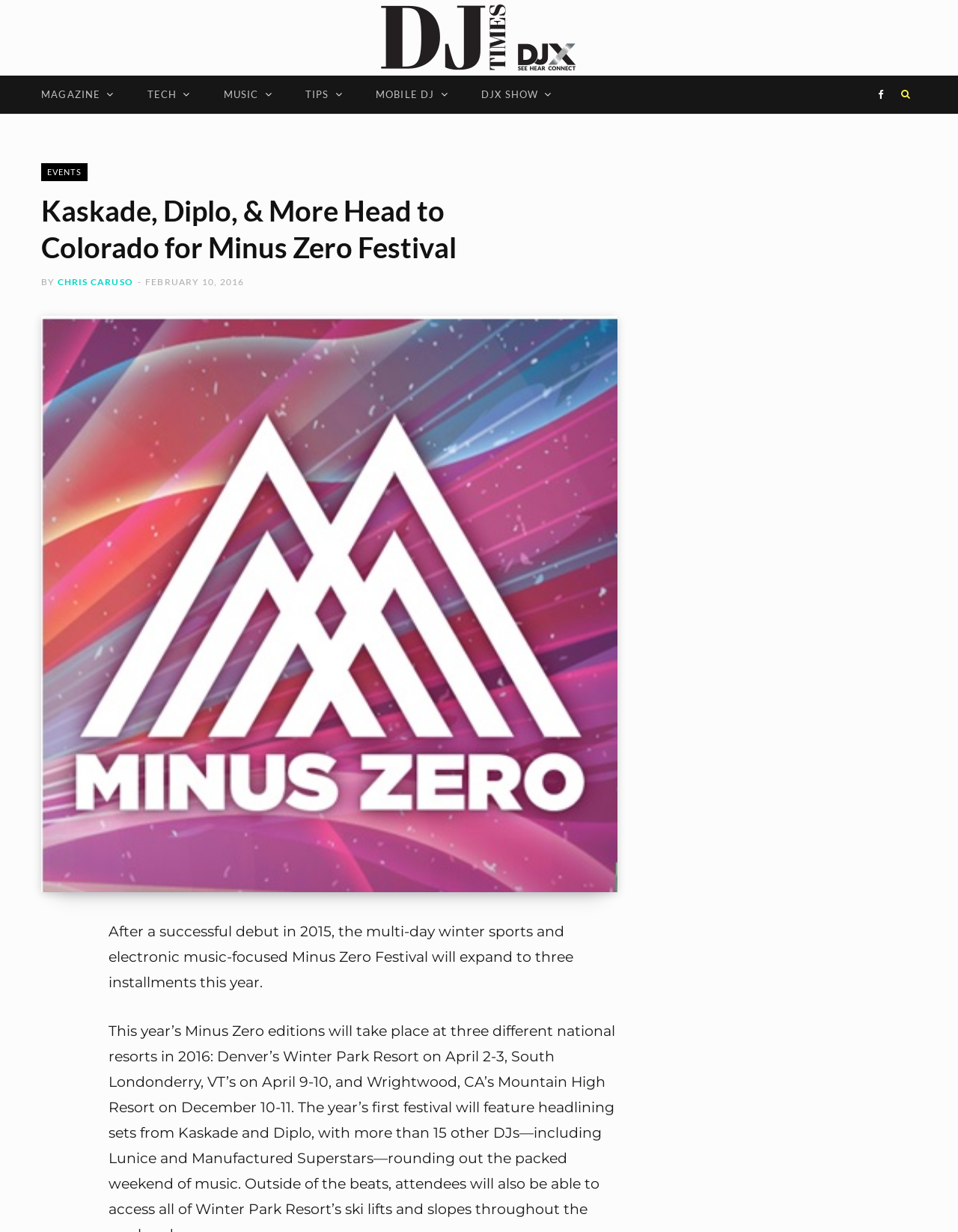What is the date of the article?
Kindly answer the question with as much detail as you can.

I found the date by reading the text 'FEBRUARY 10, 2016' in the article, which is also marked as a link.